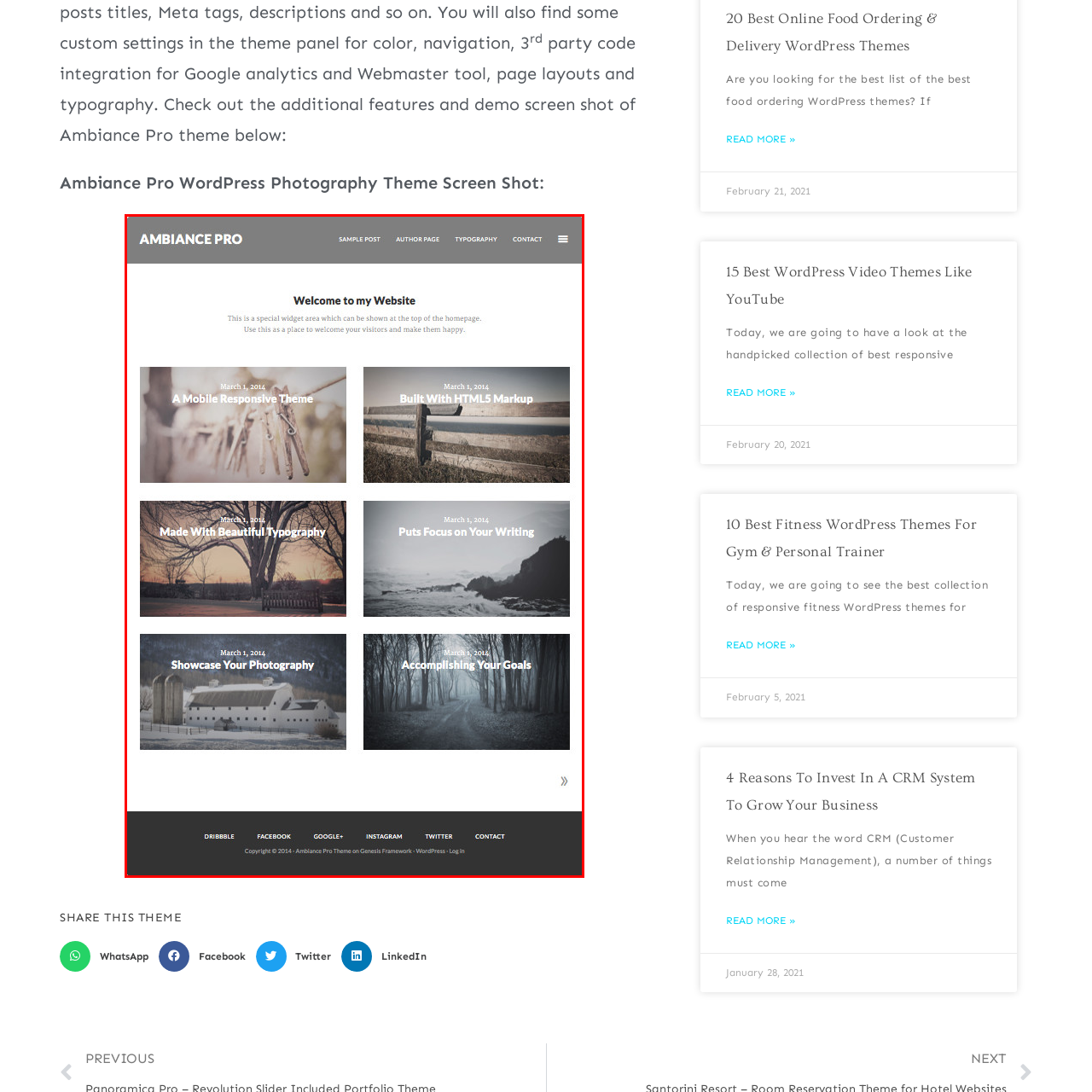Create a thorough and descriptive caption for the photo marked by the red boundary.

The image showcases a screenshot of the Ambiance Pro WordPress Photography Theme. The layout features six content blocks, each highlighting different aspects of the theme with visually appealing images and concise titles. The theme emphasizes a modern, mobile-responsive design, built with HTML5 markup, ensuring great typography that prioritizes written content. With an inviting header stating "Welcome to my Website," the layout sets a warm tone, encouraging visitors to explore further. Below each block, the publication date is indicated as March 1, 2014, hinting at the theme’s versatility and timeless appeal in the realm of web design.